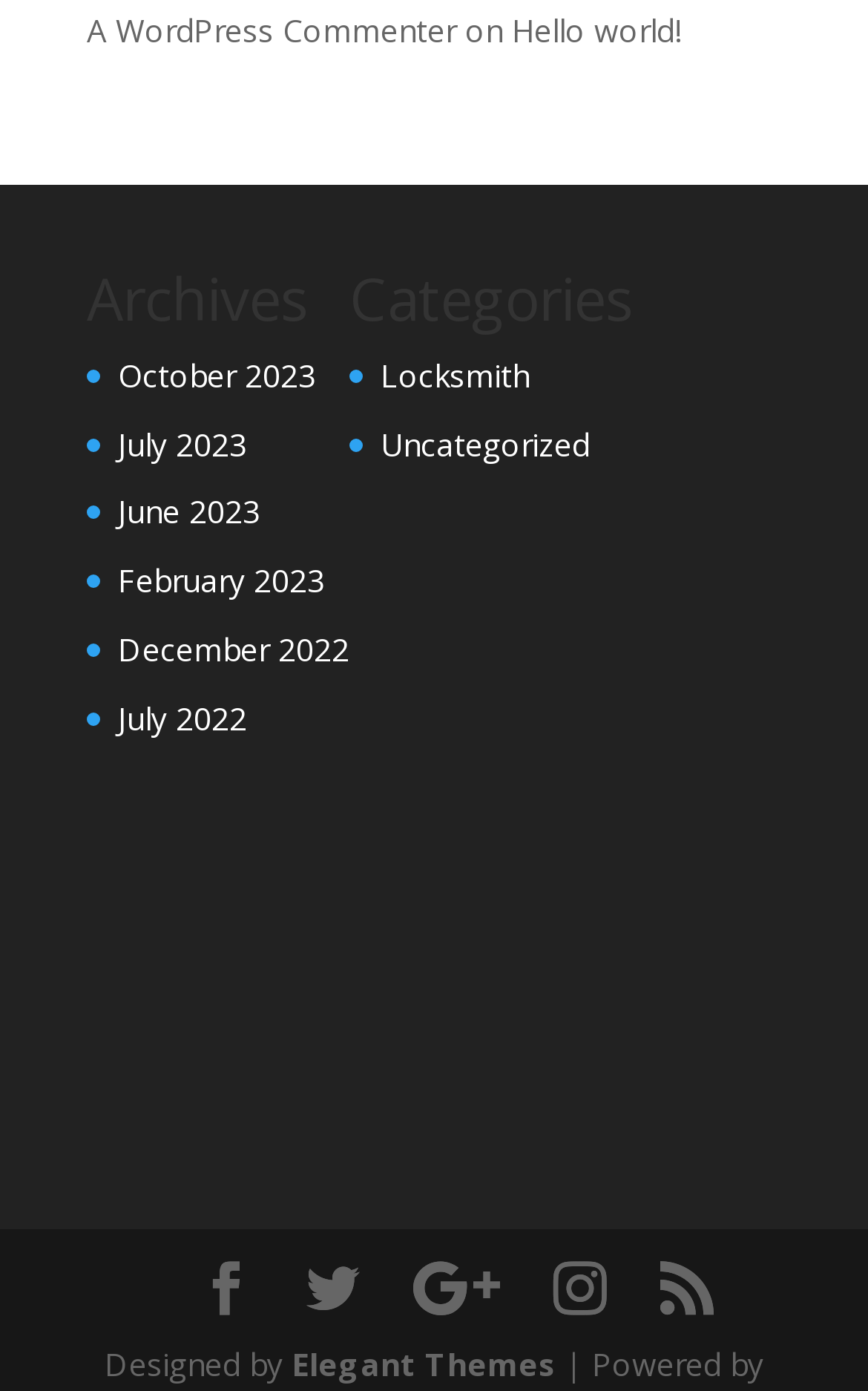Locate the bounding box coordinates of the element I should click to achieve the following instruction: "View archives".

[0.1, 0.193, 0.403, 0.251]